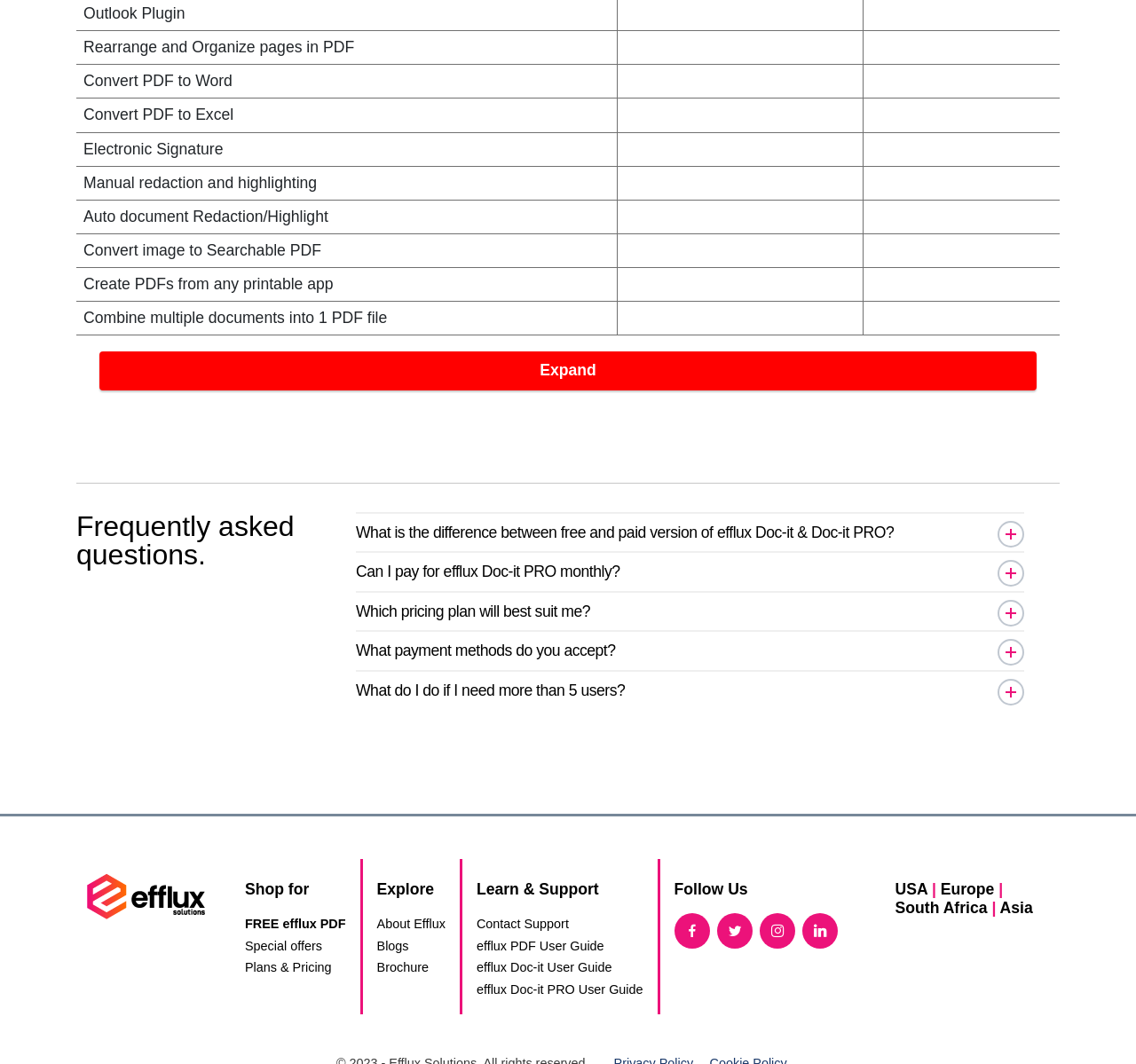Can you specify the bounding box coordinates of the area that needs to be clicked to fulfill the following instruction: "Click on 'Plans & Pricing'"?

[0.216, 0.903, 0.292, 0.916]